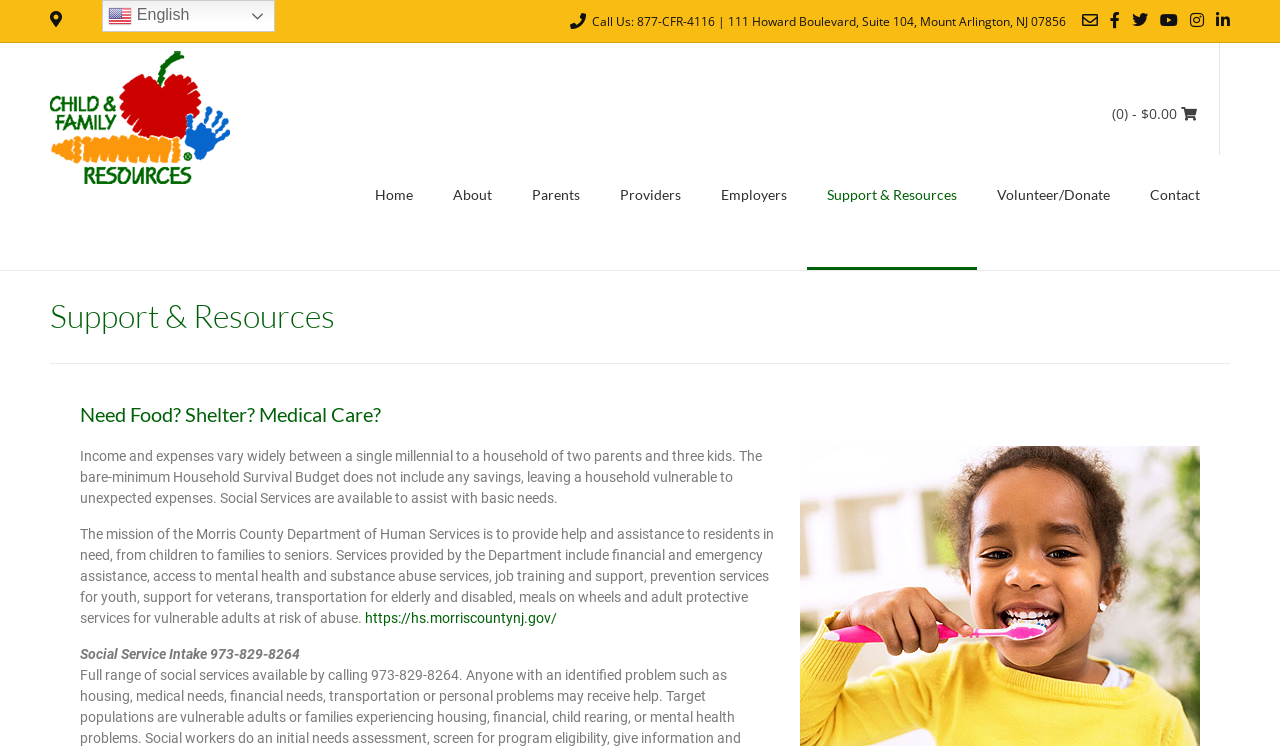Provide the bounding box coordinates of the area you need to click to execute the following instruction: "Call the phone number".

[0.46, 0.018, 0.833, 0.041]